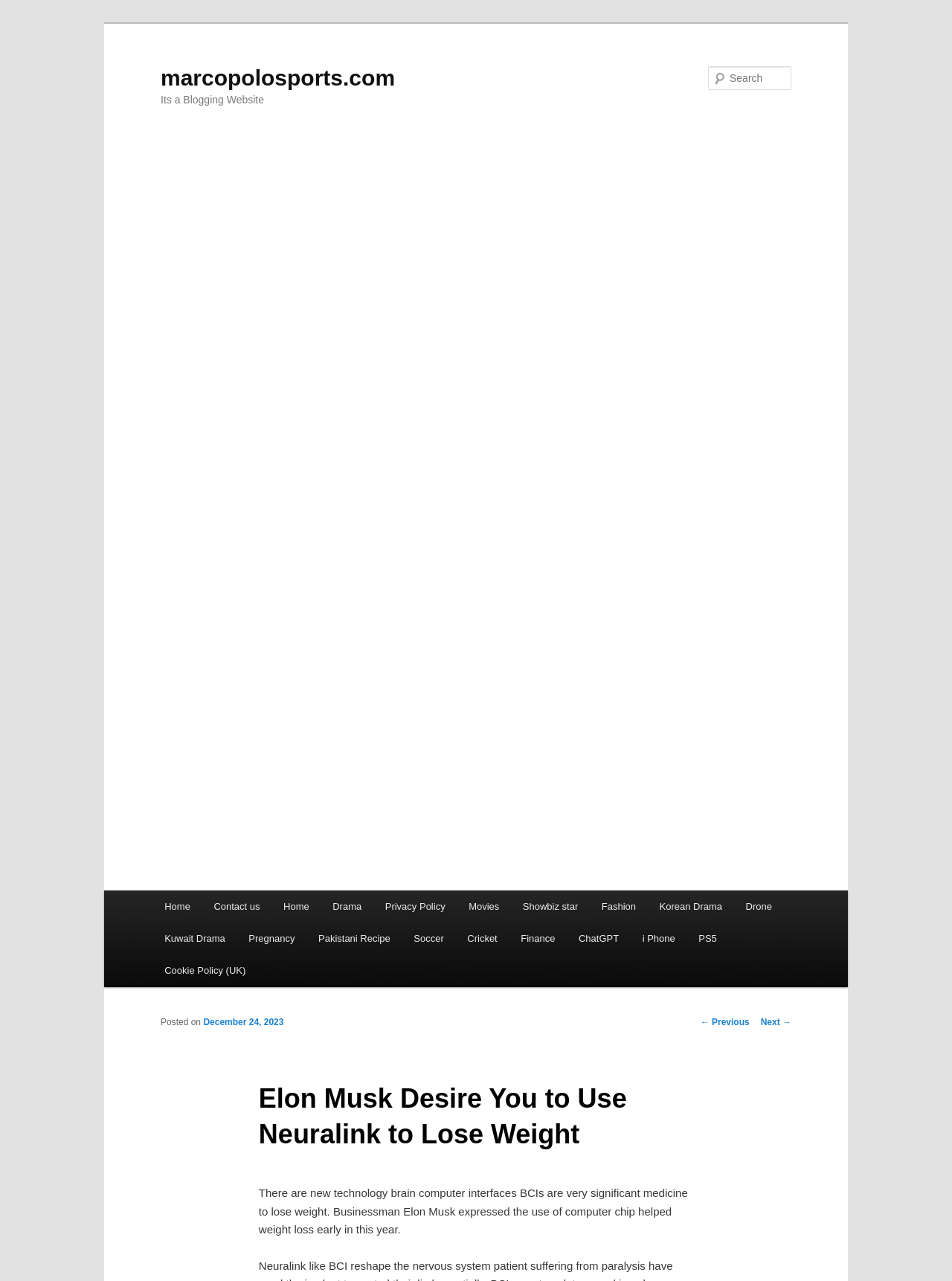What is the name of the website?
Based on the image, provide a one-word or brief-phrase response.

marcopolosports.com